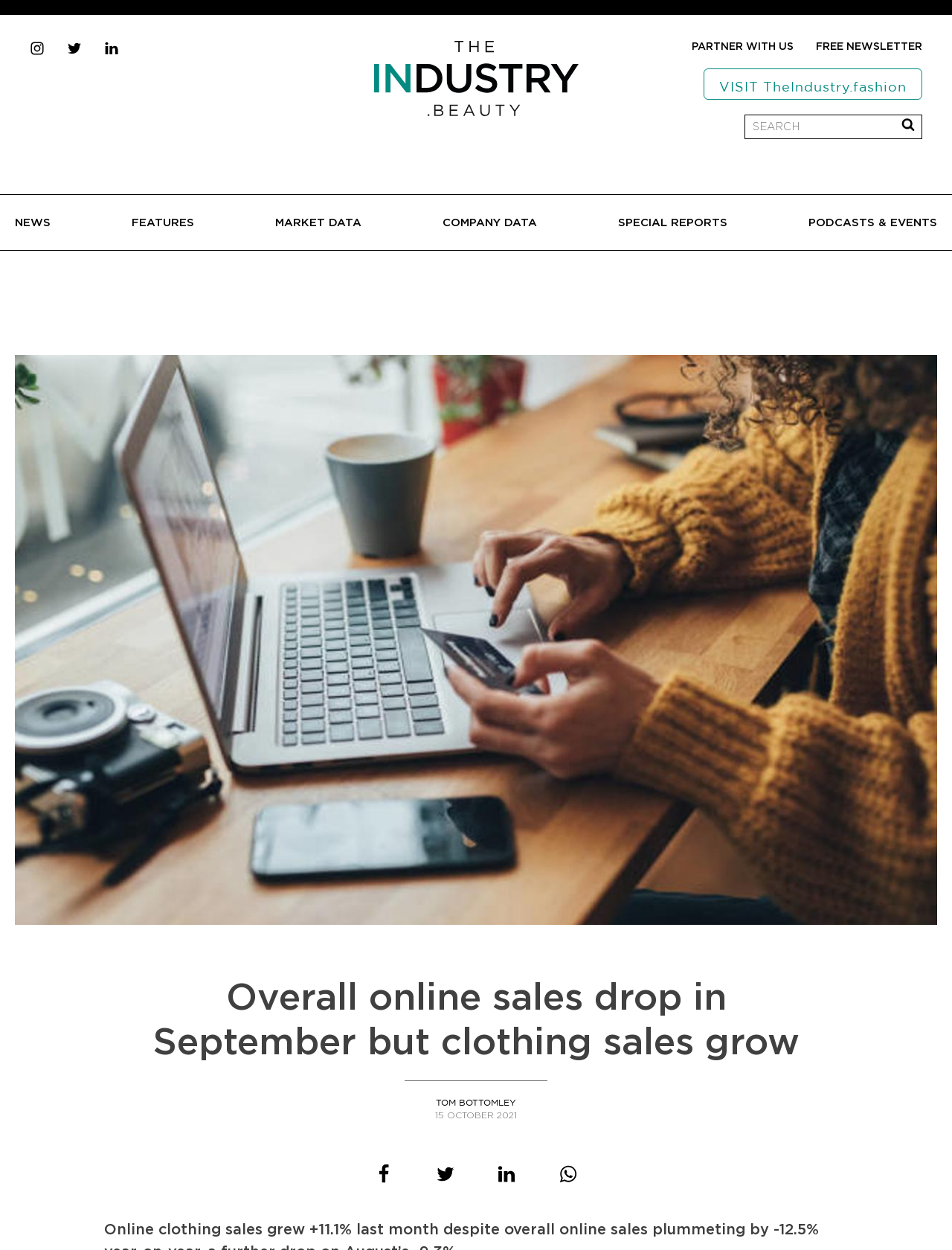Using a single word or phrase, answer the following question: 
What is the author of the article?

TOM BOTTOMLEY